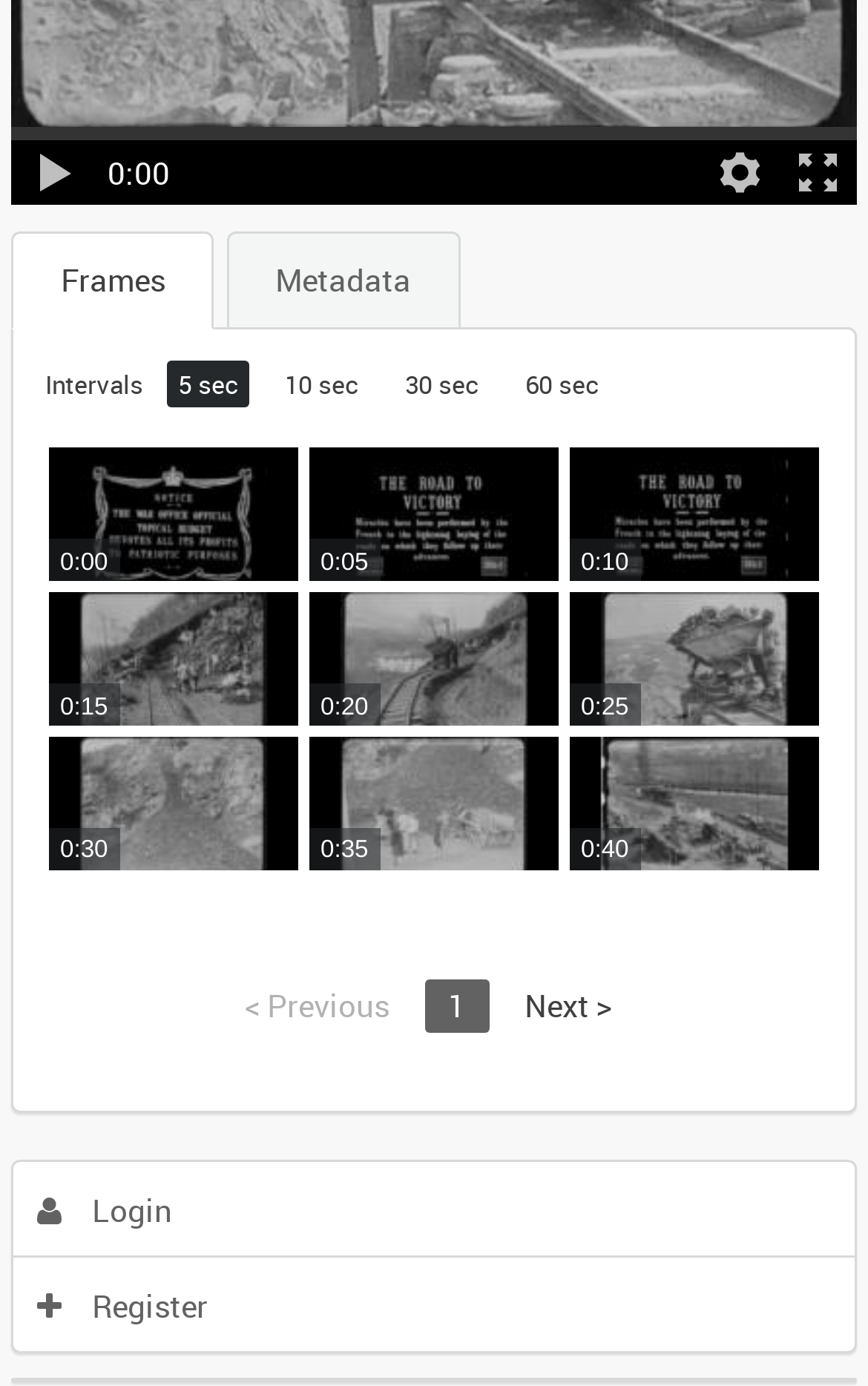Please specify the bounding box coordinates of the element that should be clicked to execute the given instruction: 'Read reviews of players on CS2 game'. Ensure the coordinates are four float numbers between 0 and 1, expressed as [left, top, right, bottom].

None